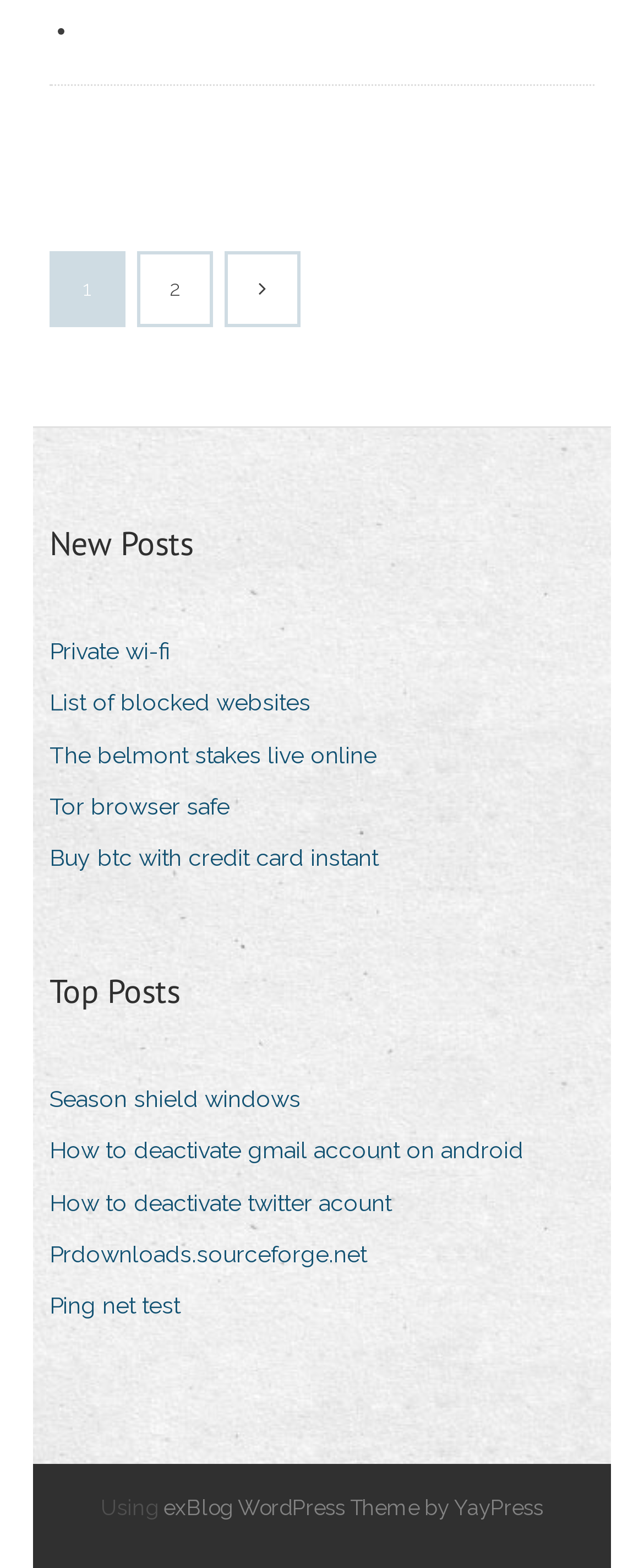Please locate the UI element described by "parent_node: 1 2" and provide its bounding box coordinates.

[0.354, 0.163, 0.462, 0.207]